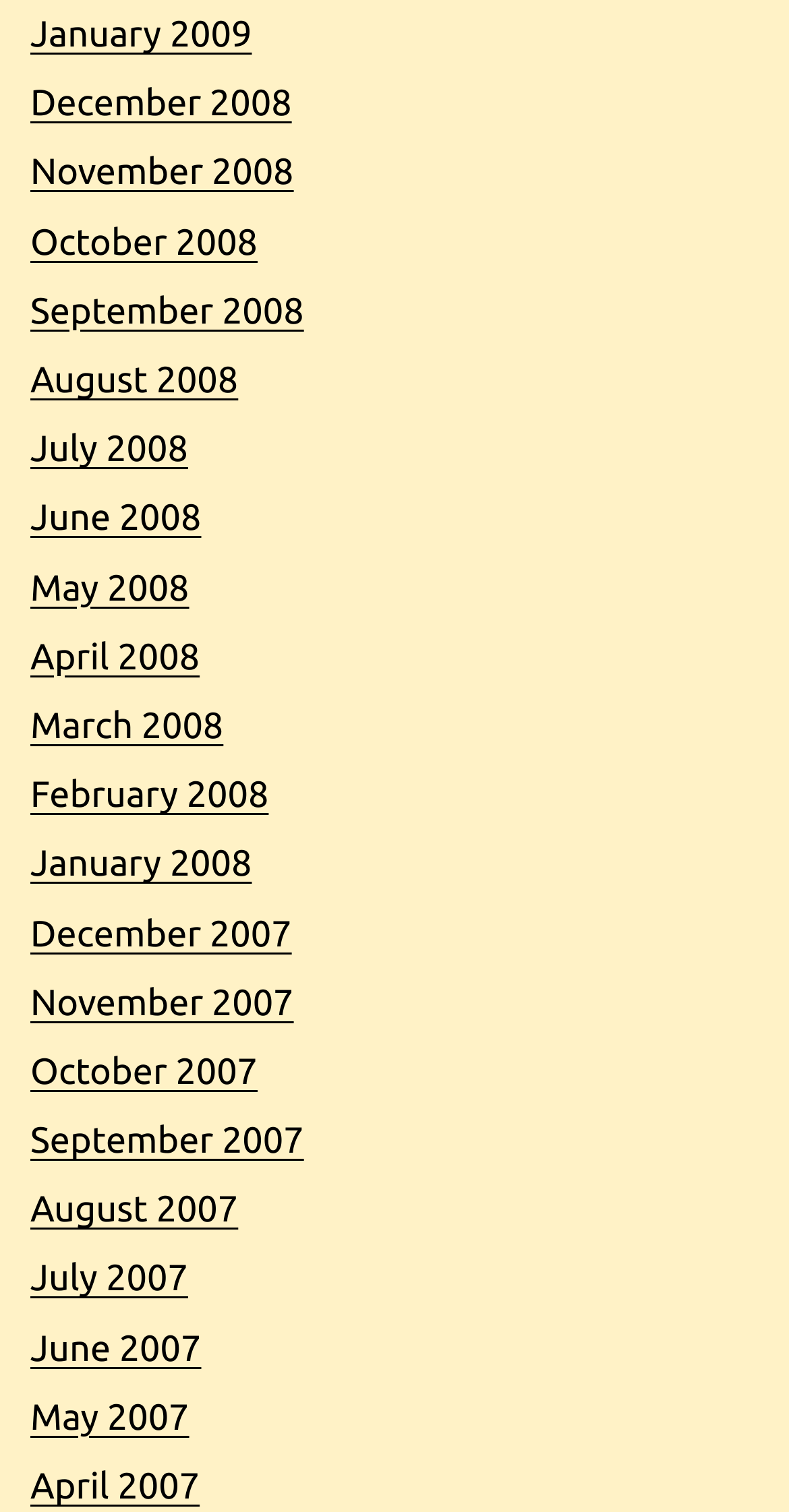Please identify the bounding box coordinates of where to click in order to follow the instruction: "view November 2008".

[0.038, 0.101, 0.372, 0.128]